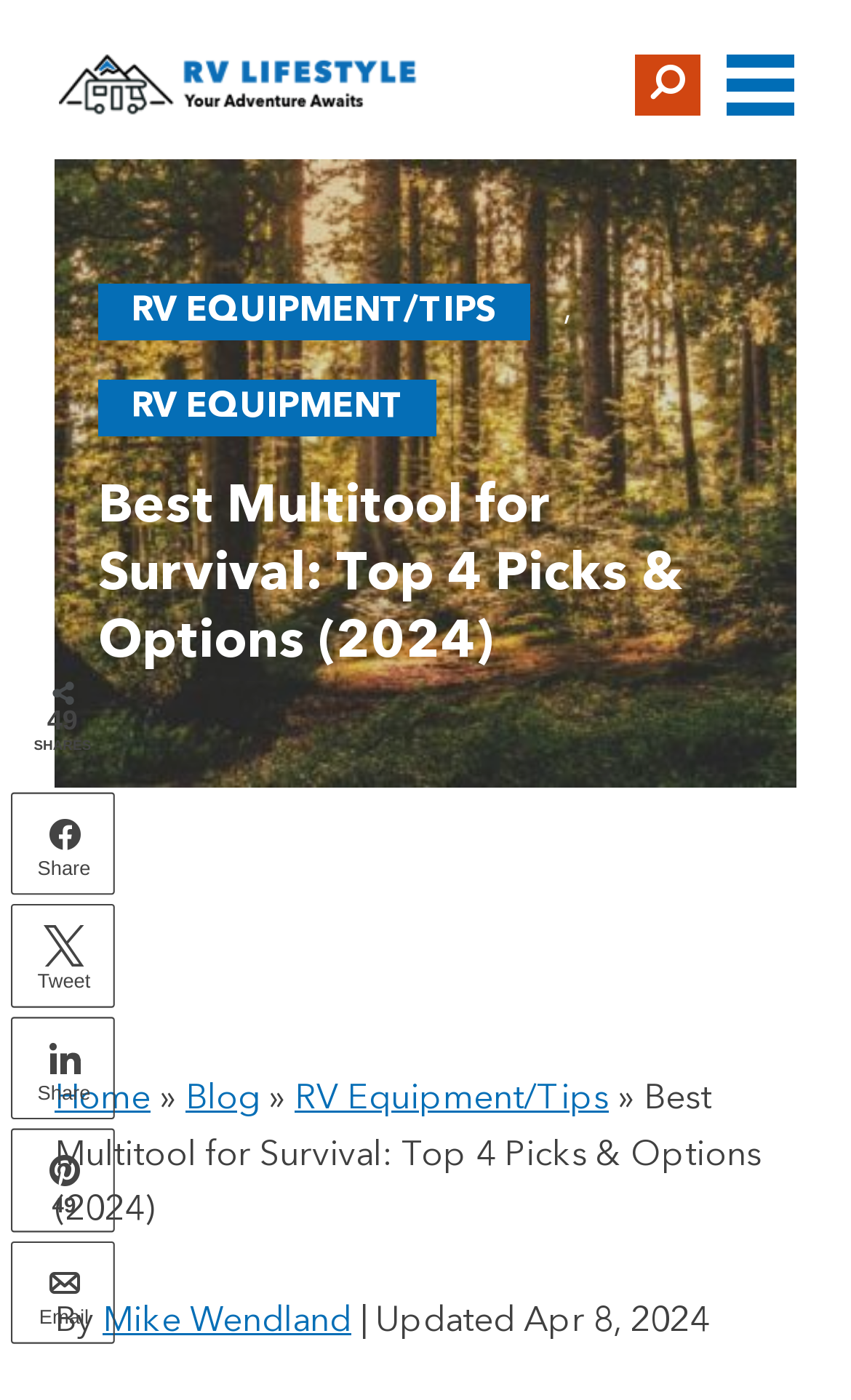Find the bounding box coordinates of the clickable area required to complete the following action: "Go to the 'Home' page".

[0.064, 0.773, 0.177, 0.798]